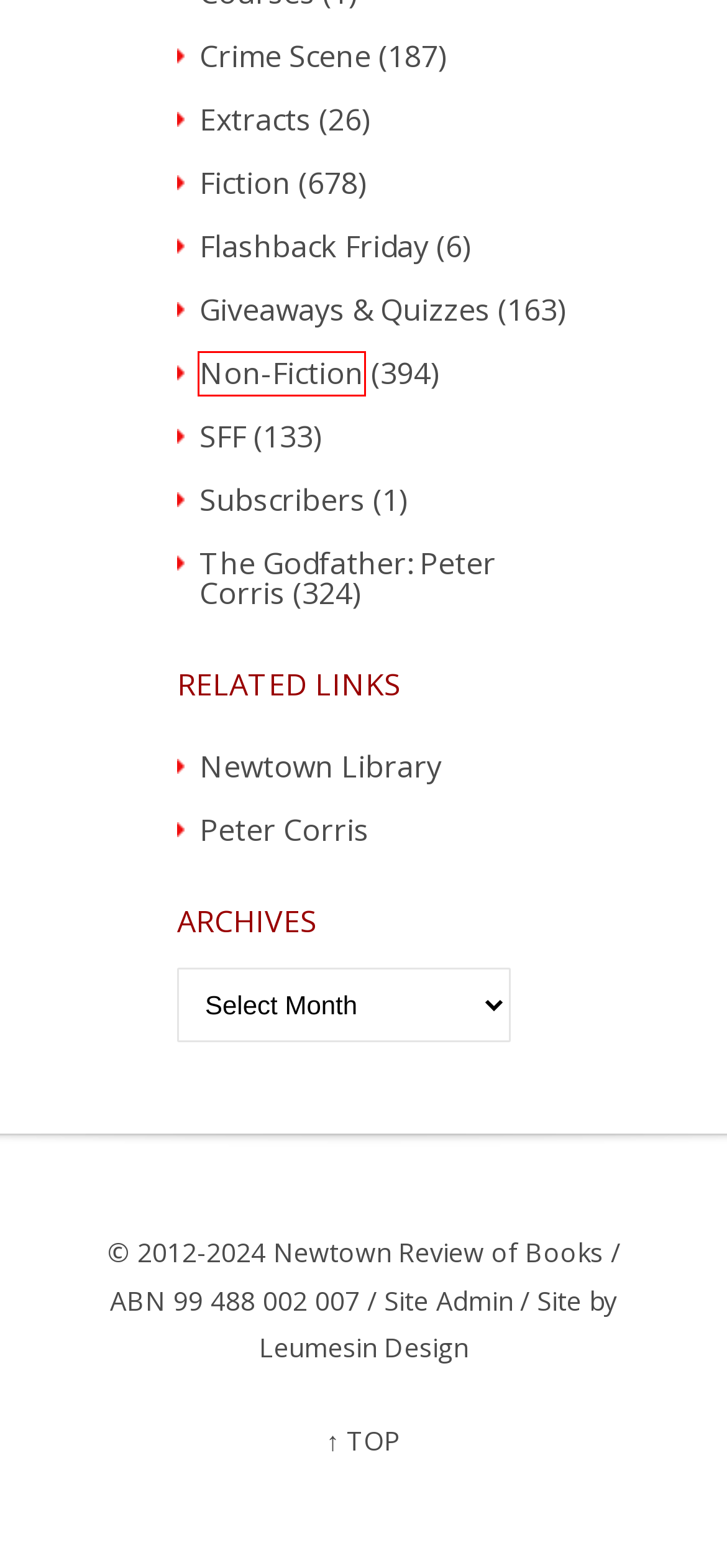A screenshot of a webpage is given, featuring a red bounding box around a UI element. Please choose the webpage description that best aligns with the new webpage after clicking the element in the bounding box. These are the descriptions:
A. Crime Scene Archives - The Newtown Review of Books
B. Leumesin Design. Websites that make your business shine. Lismore, Byron, Balllina.
C. Non-Fiction Archives - The Newtown Review of Books
D. SFF Archives - The Newtown Review of Books
E. Extracts Archives - The Newtown Review of Books
F. Giveaways & Quizzes Archives - The Newtown Review of Books
G. Flashback Friday Archives - The Newtown Review of Books
H. Fiction Archives - The Newtown Review of Books

C